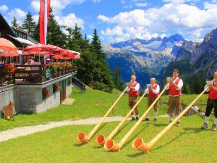Generate an elaborate caption that includes all aspects of the image.

In this vibrant scene from the Zwieselalm in Gosau, a group of four individuals dressed in traditional Alpine attire performs on large wooden alphorns, creating a harmonious blend of culture and nature. They stand in a lush green meadow, surrounded by a breathtaking panoramic view of majestic mountains and clear, blue skies. To their left, a cozy mountain hut adorned with bright red umbrellas and flower boxes invites hikers and visitors to enjoy a warm meal or drink after a long hike. This picturesque setting not only showcases the charm of the Austrian Alps but also highlights the joyful spirit of musical entertainment that characterizes the region's summer festivities.